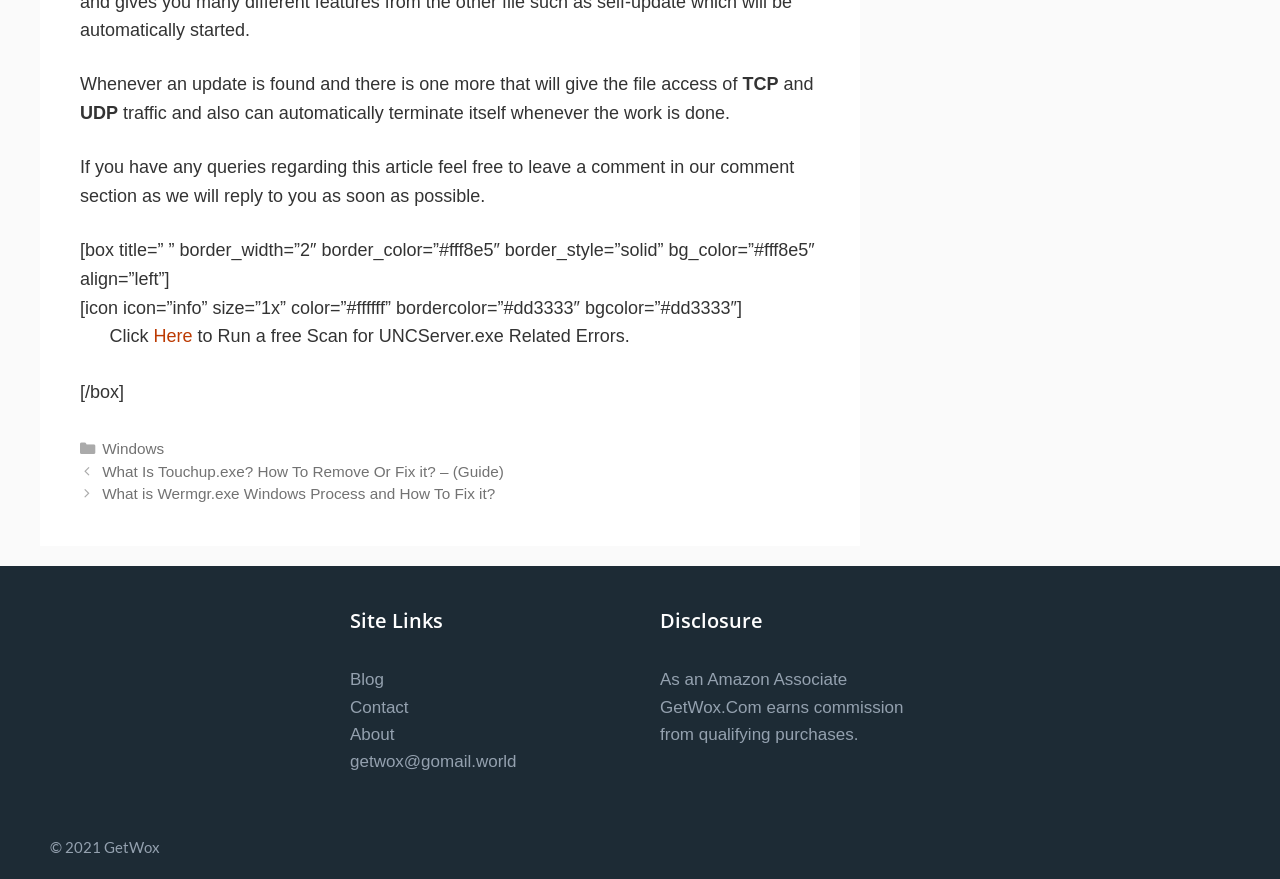Using details from the image, please answer the following question comprehensively:
What is the contact email address of the website?

The contact email address of the website can be found in the site links section, which lists 'Contact' and provides the email address 'getwox@gomail.world'.